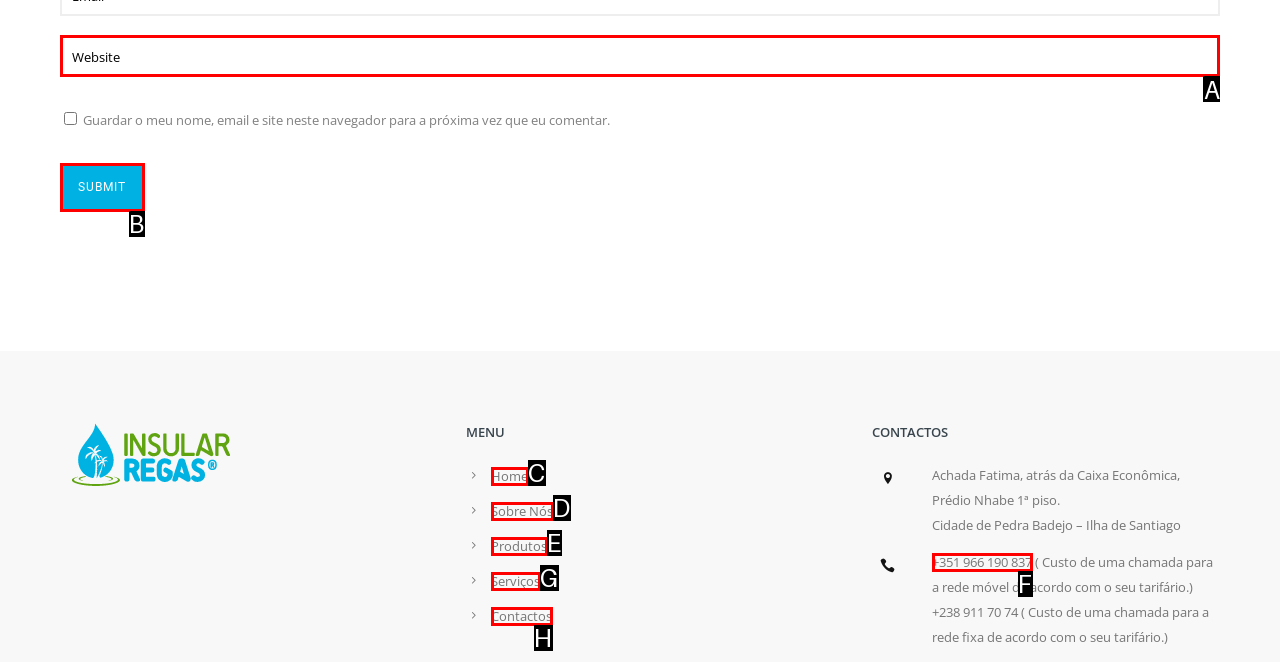Tell me the letter of the correct UI element to click for this instruction: Enter website name. Answer with the letter only.

A